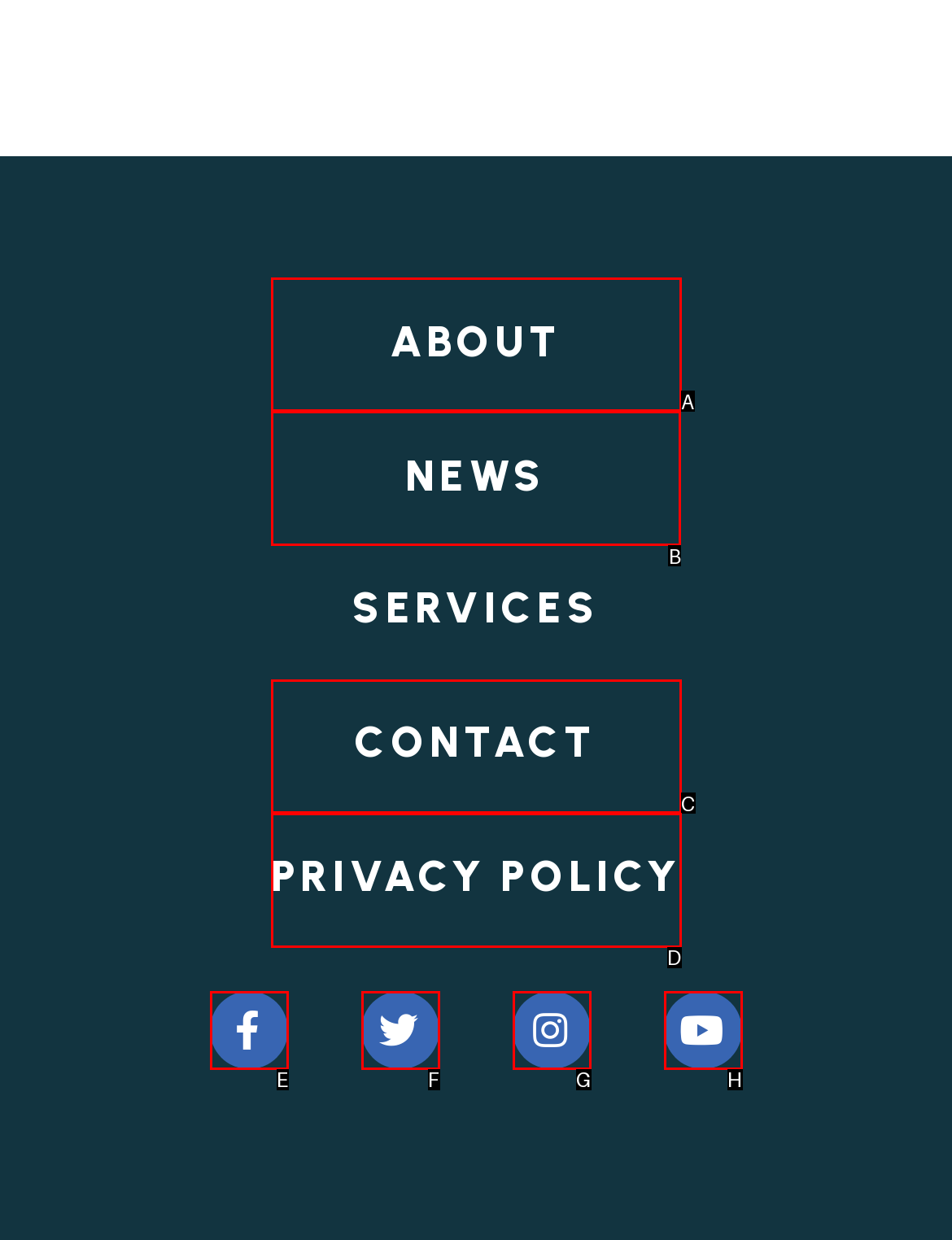Which lettered option should I select to achieve the task: view news according to the highlighted elements in the screenshot?

B